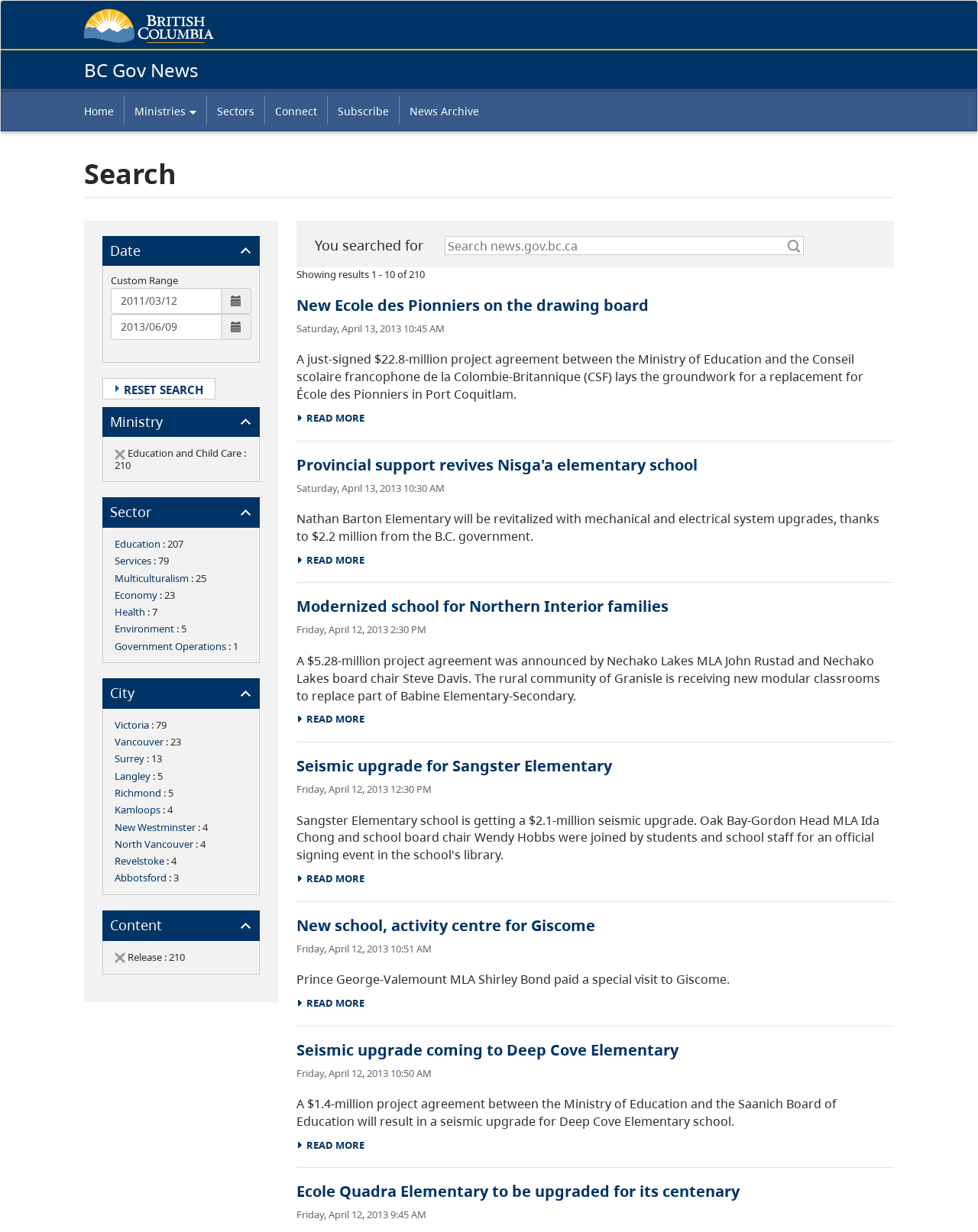Please find the bounding box coordinates of the element that you should click to achieve the following instruction: "Click on the 'Facebook' link". The coordinates should be presented as four float numbers between 0 and 1: [left, top, right, bottom].

None